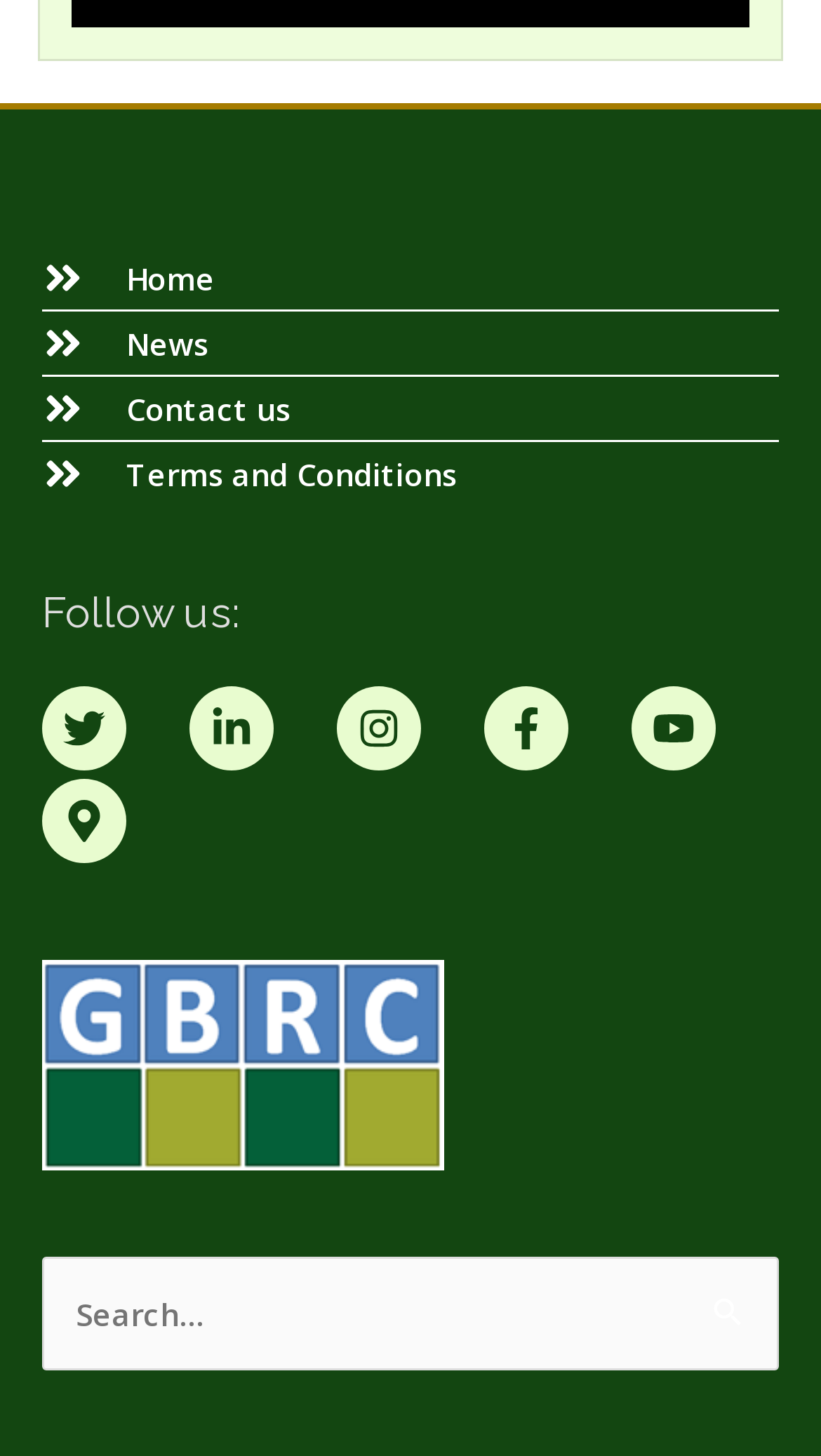Identify the bounding box coordinates of the area you need to click to perform the following instruction: "View Terms and Conditions".

[0.154, 0.311, 0.556, 0.339]